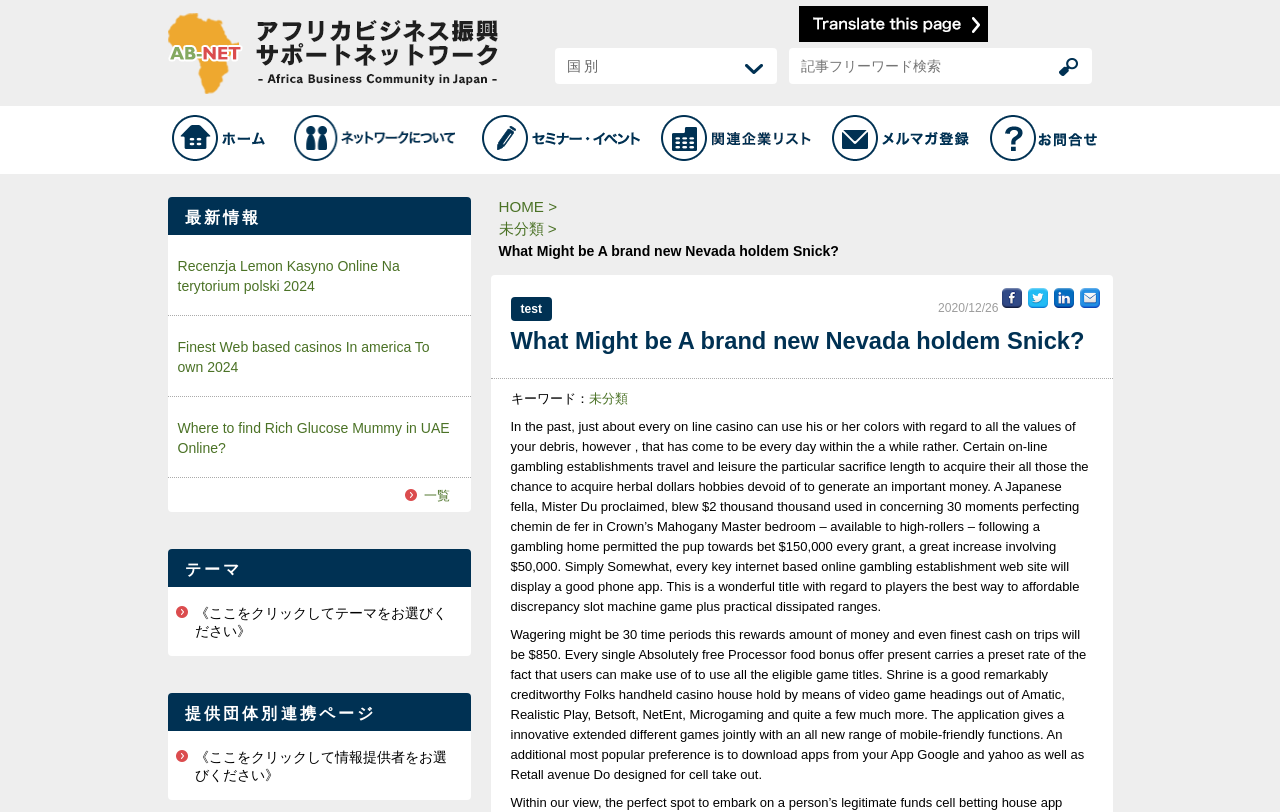Identify and provide the bounding box coordinates of the UI element described: "alt="アフリカビジネス振興サポートネットワーク(AB NET)は、日本とアフリカの間のビジネス振興を通じて、TICAD Vの主要テーマであるアフリカにおける民間主導の成長に貢献するために、官民連携により設立された情報ポータルサイトです。"". The coordinates should be formatted as [left, top, right, bottom], with each number being a float between 0 and 1.

[0.131, 0.015, 0.389, 0.033]